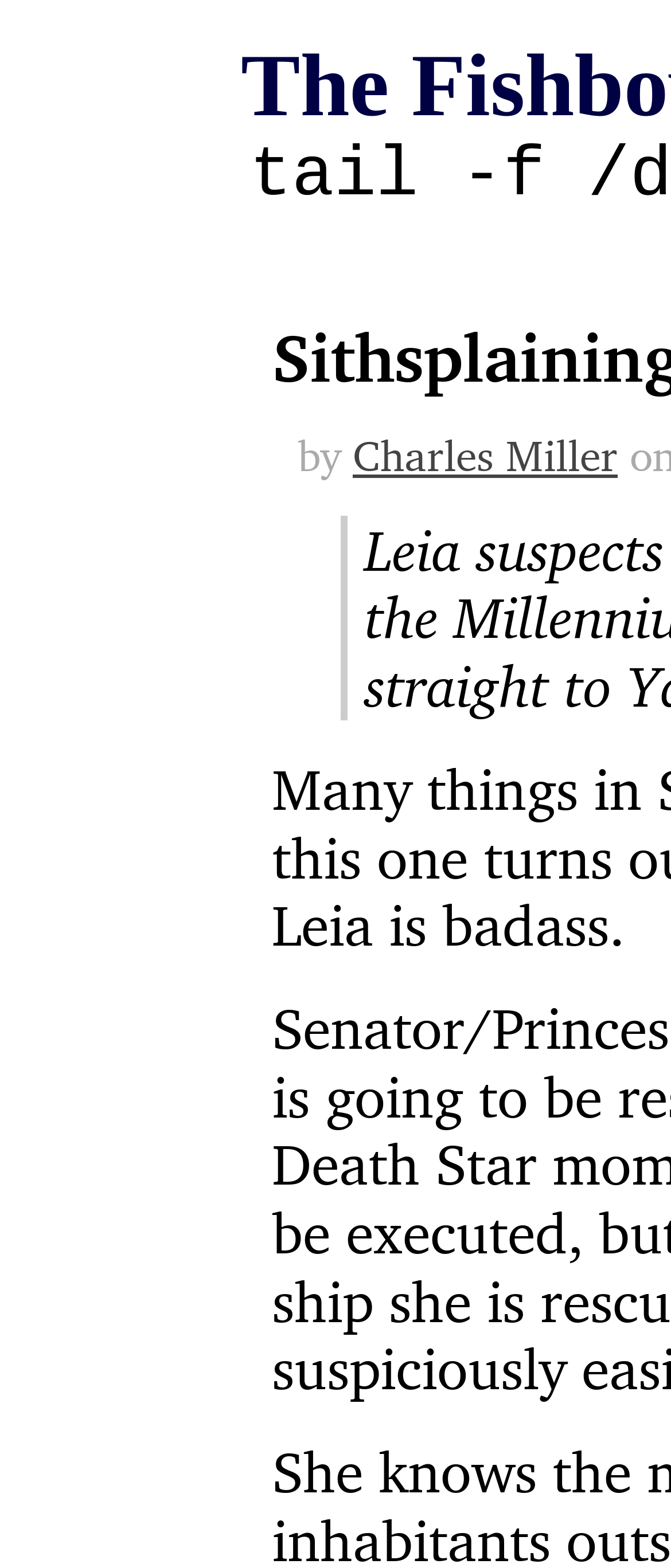Determine the bounding box coordinates for the UI element matching this description: "Charles Miller".

[0.526, 0.276, 0.921, 0.309]